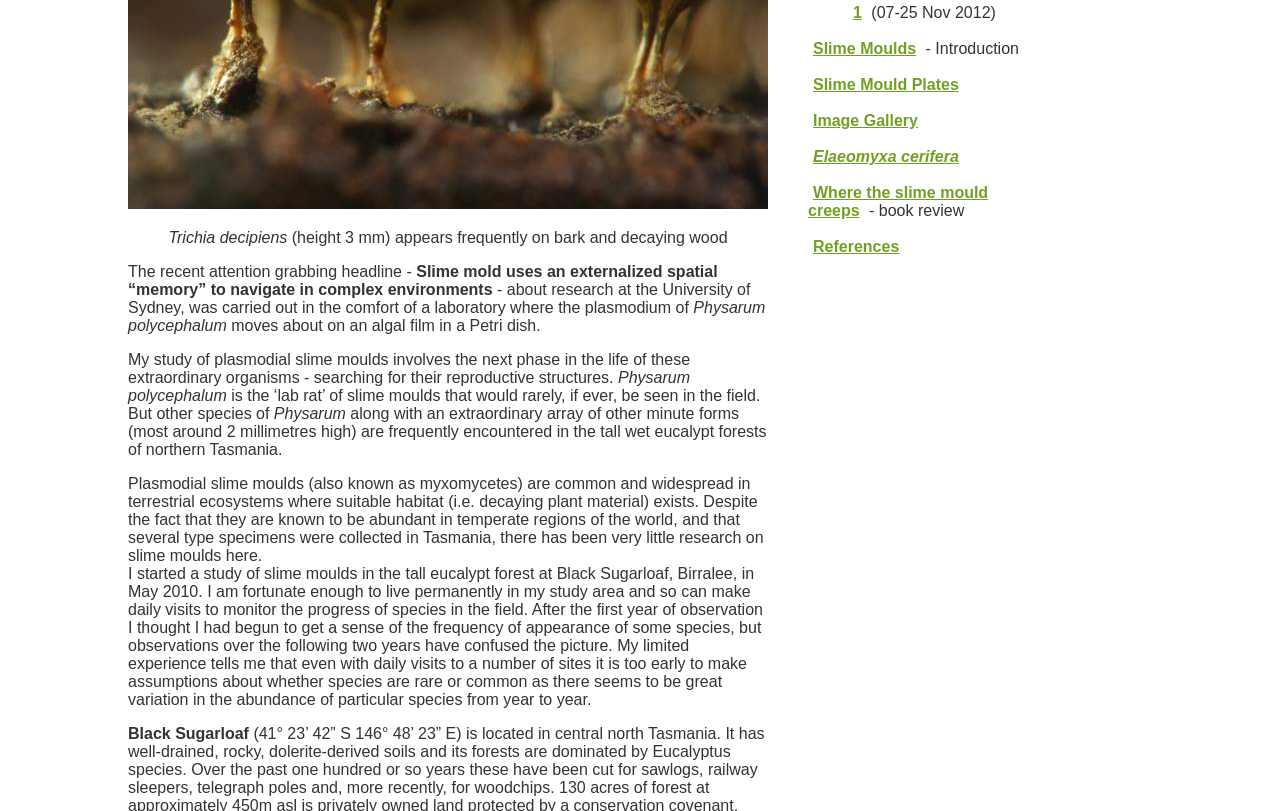Determine the bounding box for the UI element as described: "Where the slime mould creeps". The coordinates should be represented as four float numbers between 0 and 1, formatted as [left, top, right, bottom].

[0.631, 0.222, 0.772, 0.275]